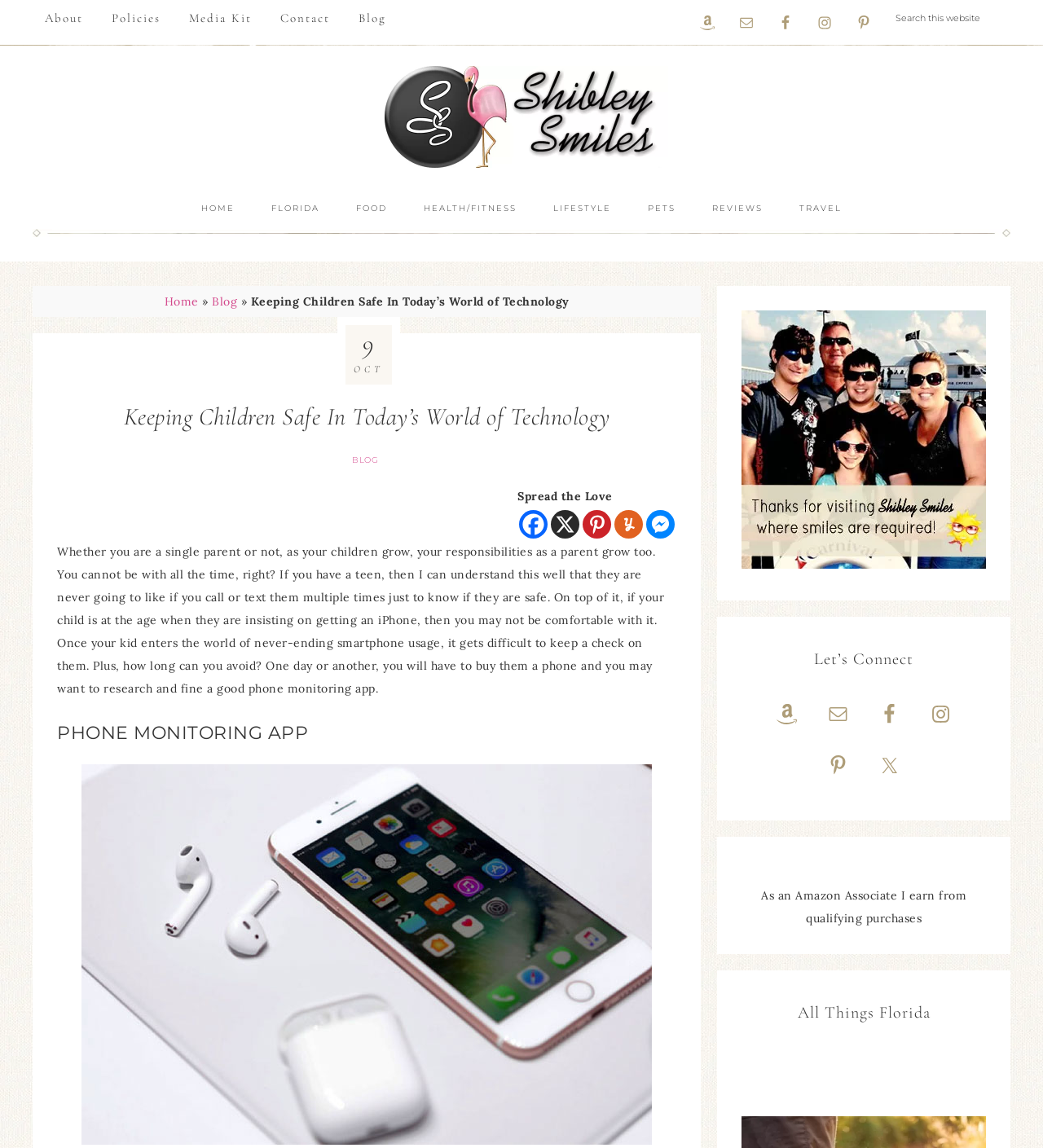Identify the bounding box coordinates of the area that should be clicked in order to complete the given instruction: "Read blog posts". The bounding box coordinates should be four float numbers between 0 and 1, i.e., [left, top, right, bottom].

[0.332, 0.0, 0.382, 0.032]